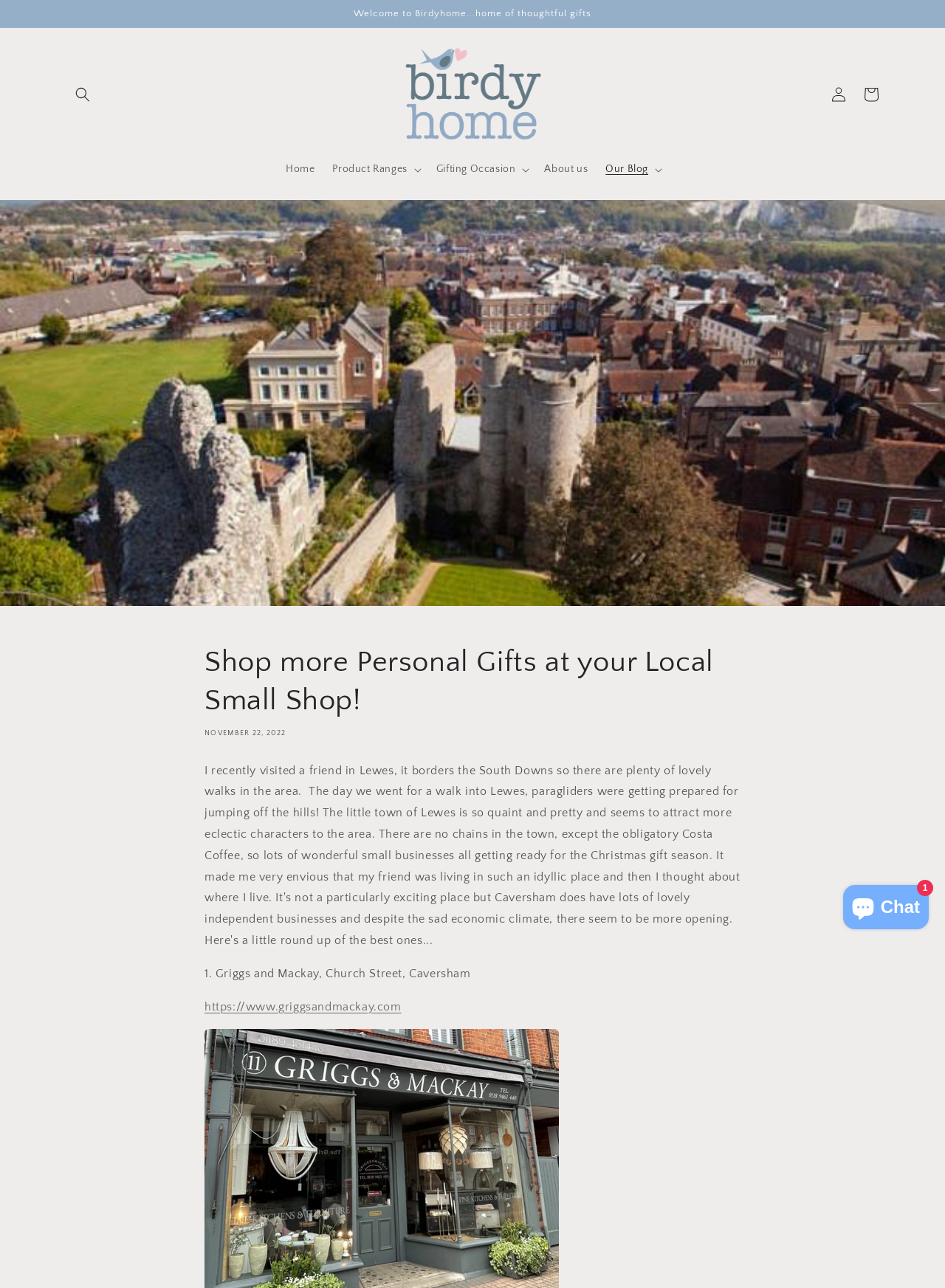Provide a one-word or one-phrase answer to the question:
What is the name of the website?

Birdyhome